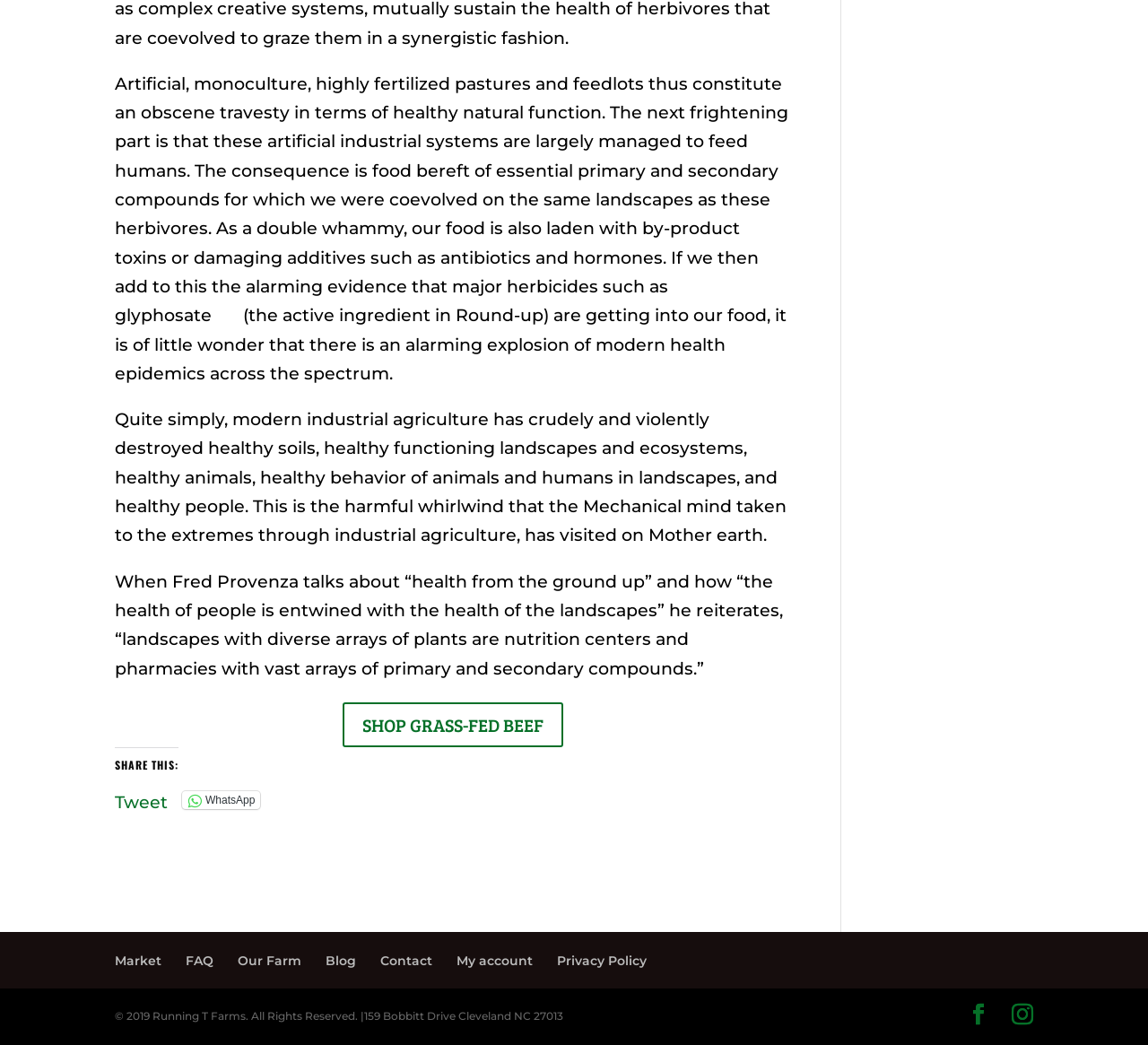Locate the bounding box coordinates of the clickable part needed for the task: "View 'My account'".

[0.398, 0.912, 0.464, 0.927]